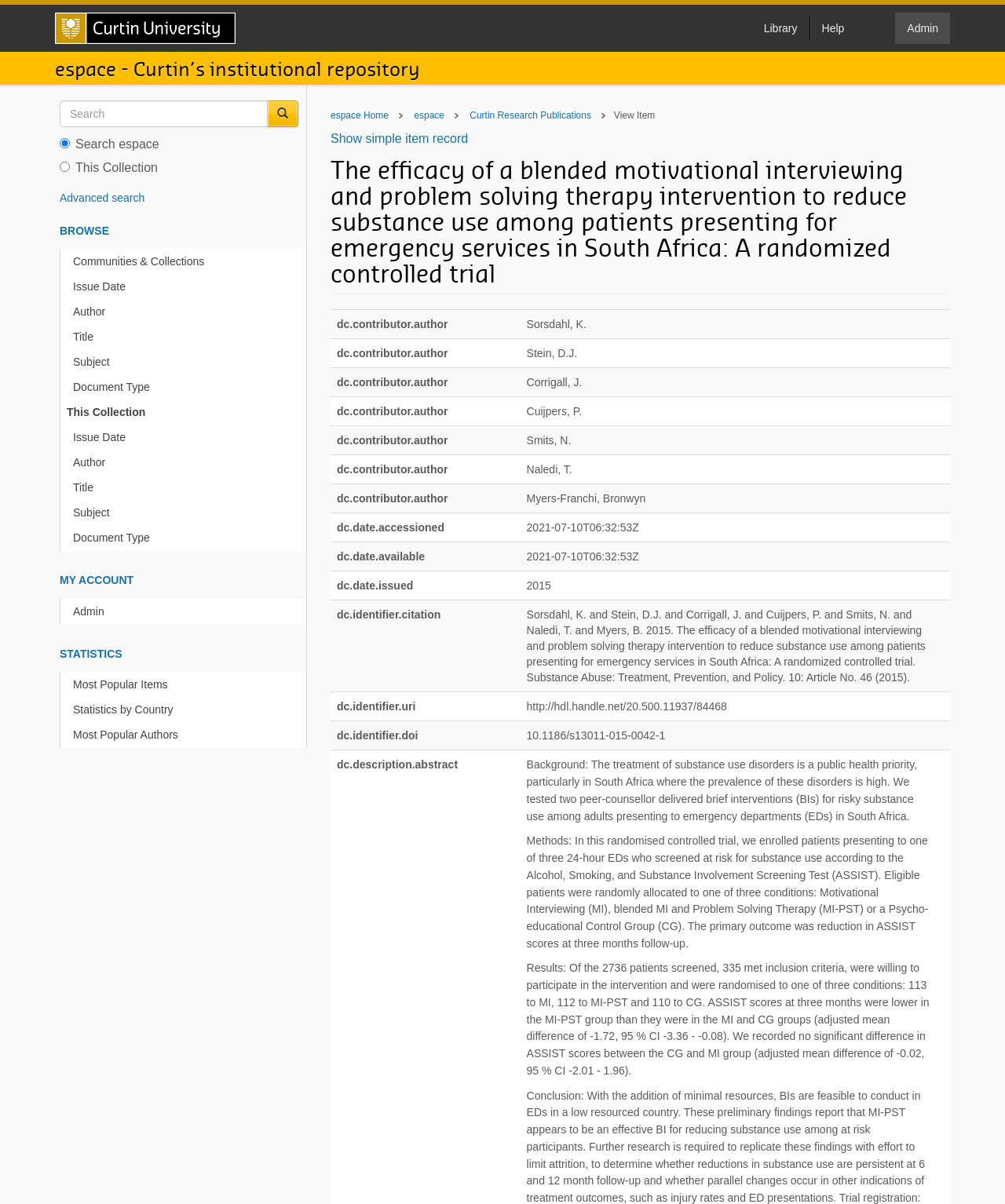Offer an in-depth caption of the entire webpage.

This webpage appears to be a research article page from Curtin University's institutional repository, espace. At the top left corner, there is a Curtin University logo and a link to the university's homepage. On the top right corner, there are links to the library, help, and admin pages.

Below the top navigation bar, there is a secondary navigation bar with links to espace Home, espace, and Curtin Research Publications. To the right of this bar, there is a "View Item" button.

The main content of the page is a research article titled "The efficacy of a blended motivational interviewing and problem solving therapy intervention to reduce substance use among patients presenting for emergency services in South Africa: A randomized controlled trial." The article's authors, including Sorsdahl, Stein, Corrigall, Cuijpers, Smits, Naledi, and Myers-Franchi, are listed below the title.

The article's metadata is presented in a table format, with rows for each metadata field, including contributor authors, date accessed, date available, date issued, identifier citation, identifier URI, and identifier DOI. Each row has three columns: the metadata field name, the field value, and an empty column.

On the left side of the page, there is a search box with a "Go" button and radio buttons to select the search scope, including "Search espace" and "This Collection". Below the search box, there are links to advanced search and browse options, including communities and collections, issue date, author, title, subject, and document type.

Overall, the page is well-organized and easy to navigate, with clear headings and concise text.